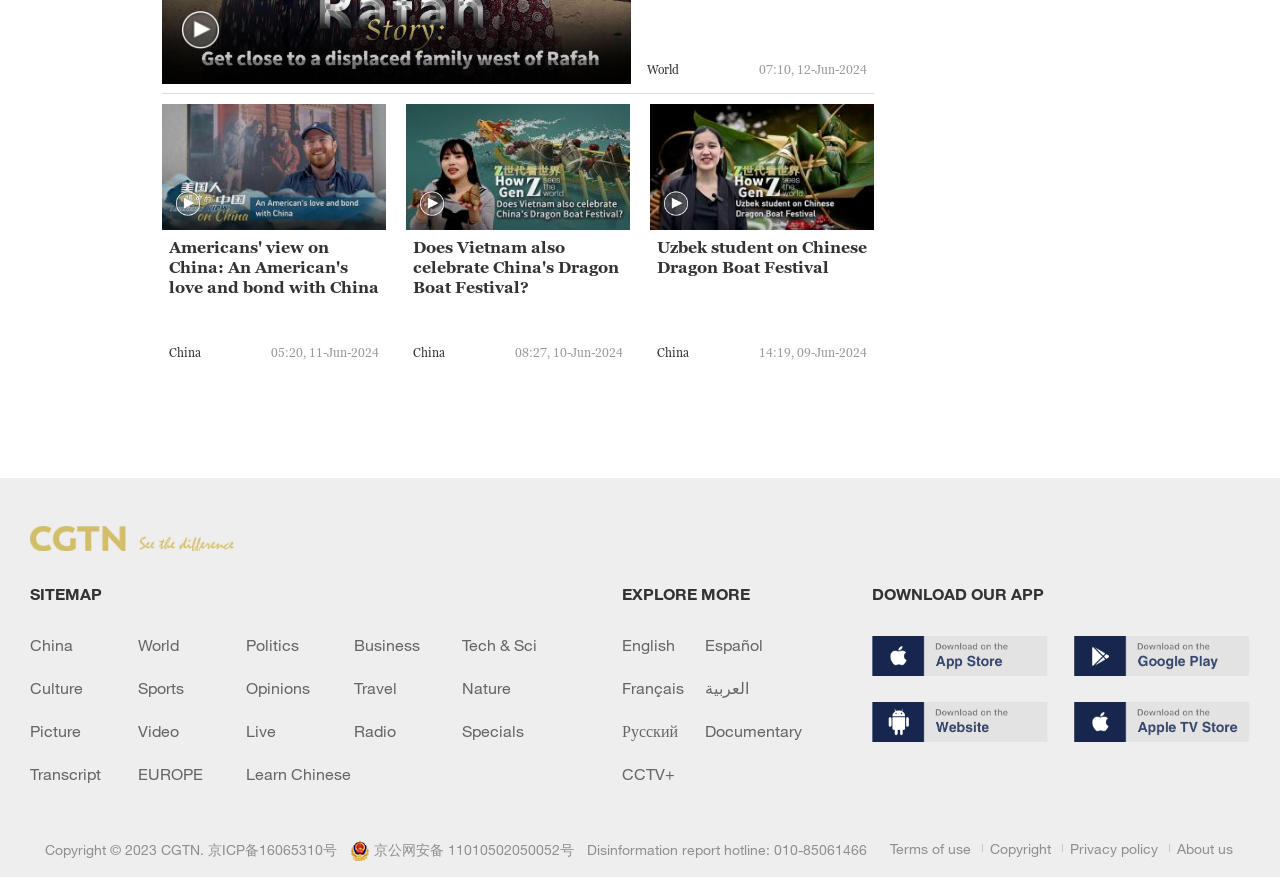Please examine the image and answer the question with a detailed explanation:
What is the category of the news article with the title 'Uzbek student on Chinese Dragon Boat Festival'?

The category of the news article can be inferred from the links at the bottom of the webpage, which include 'Culture' as one of the categories, and the article title 'Uzbek student on Chinese Dragon Boat Festival' is related to cultural events.